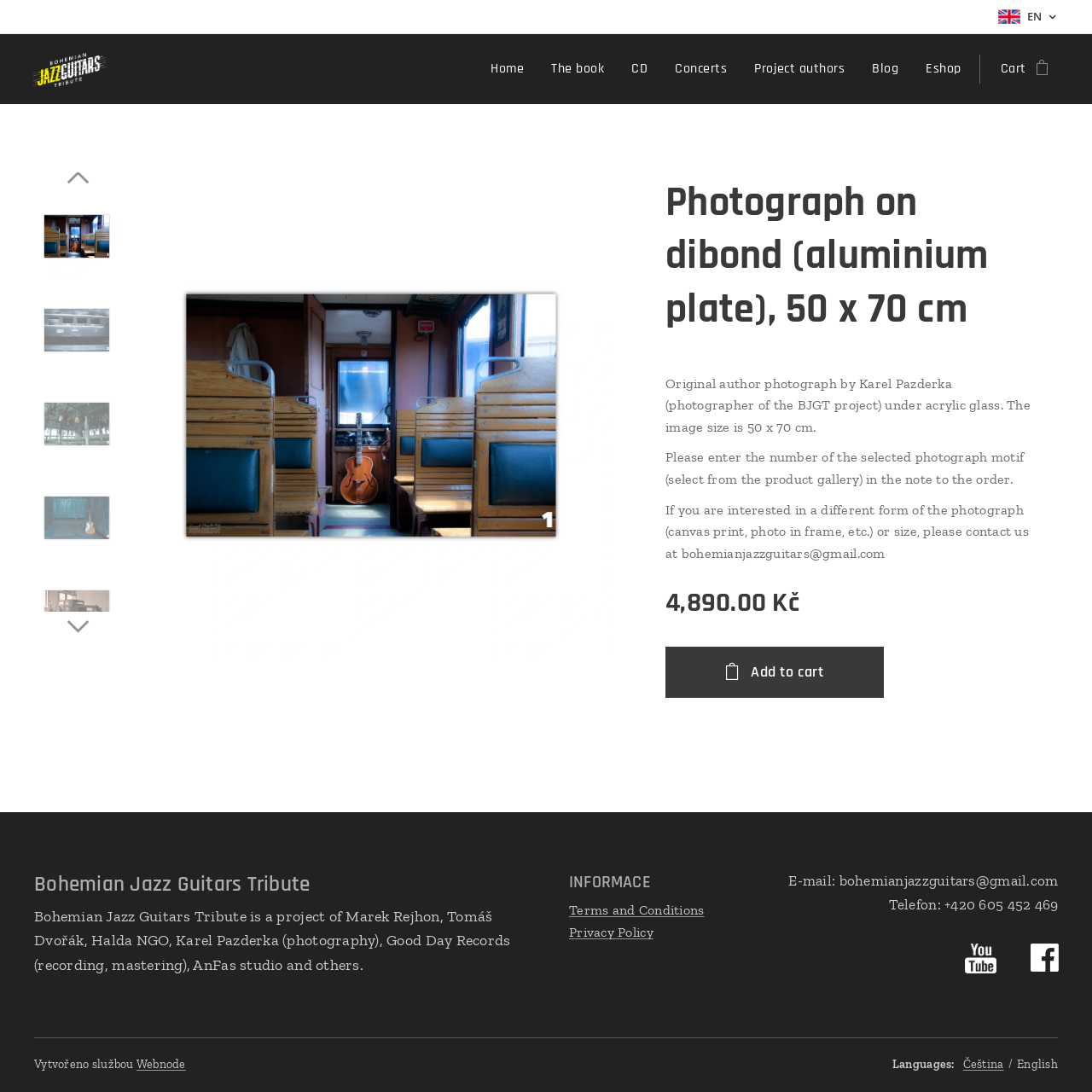Identify the bounding box coordinates of the region that should be clicked to execute the following instruction: "Go to home page".

[0.446, 0.044, 0.493, 0.083]